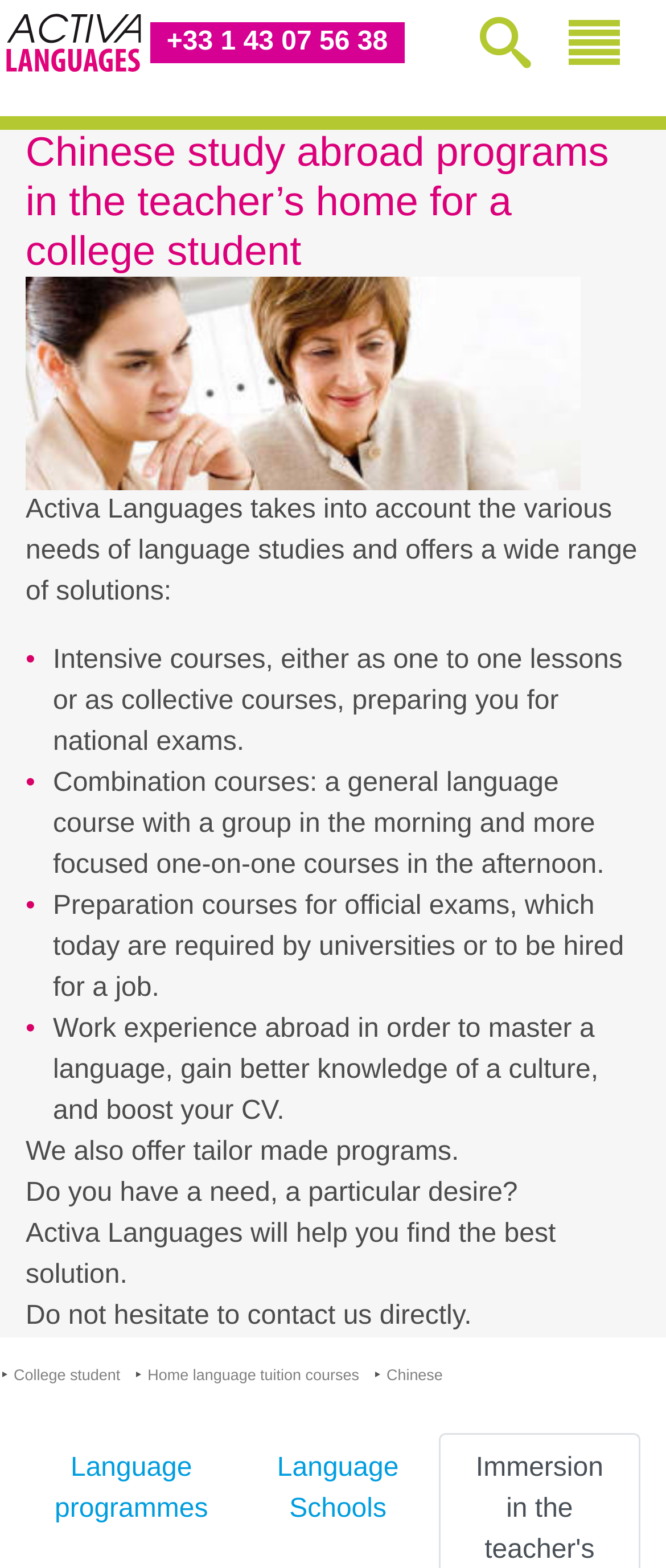What type of student is the webpage targeting?
Examine the webpage screenshot and provide an in-depth answer to the question.

Based on the webpage content, Activa Languages is targeting college students who want to study abroad and improve their language skills.